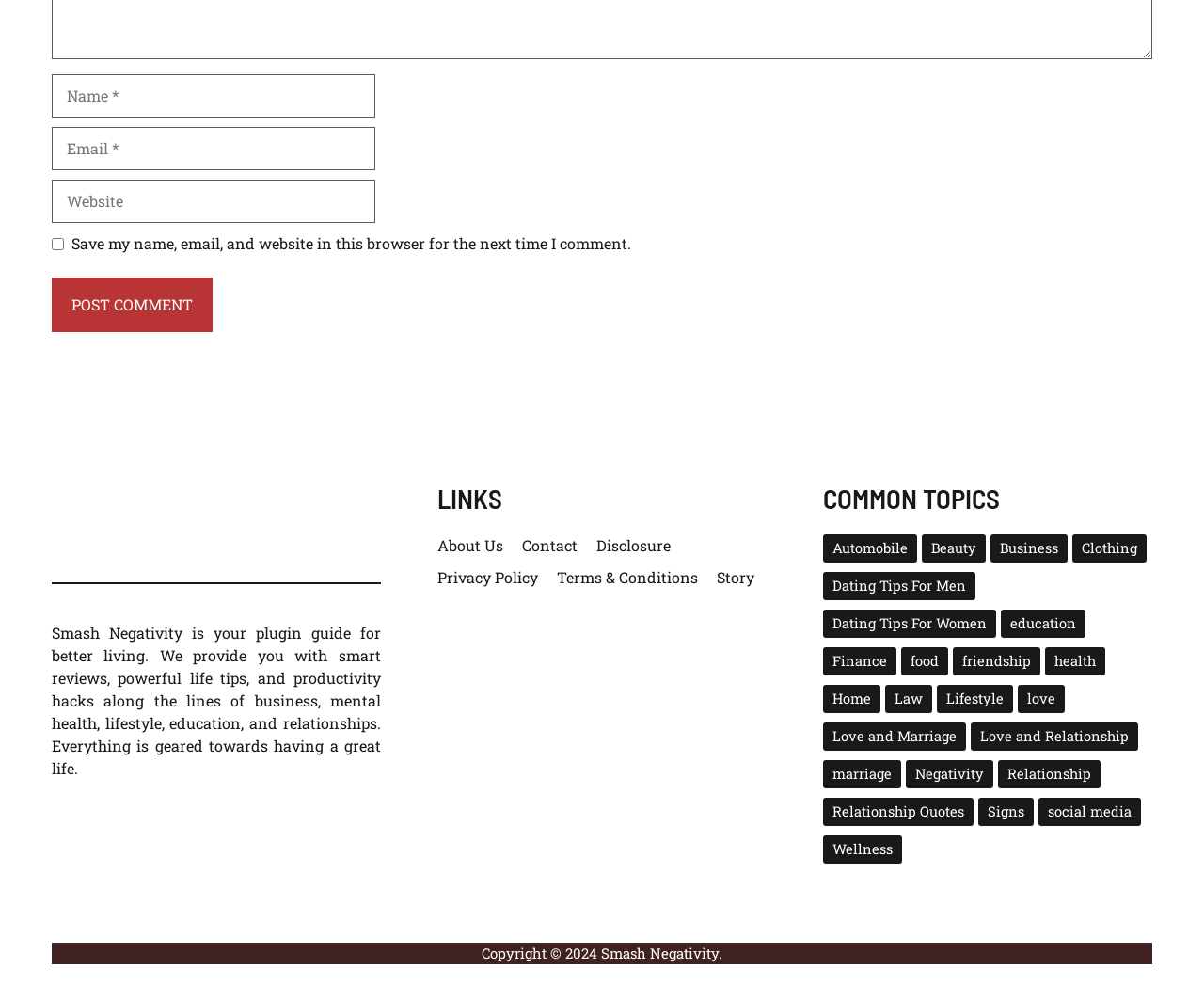Identify the bounding box coordinates of the clickable region required to complete the instruction: "Enter your name". The coordinates should be given as four float numbers within the range of 0 and 1, i.e., [left, top, right, bottom].

[0.043, 0.075, 0.312, 0.118]